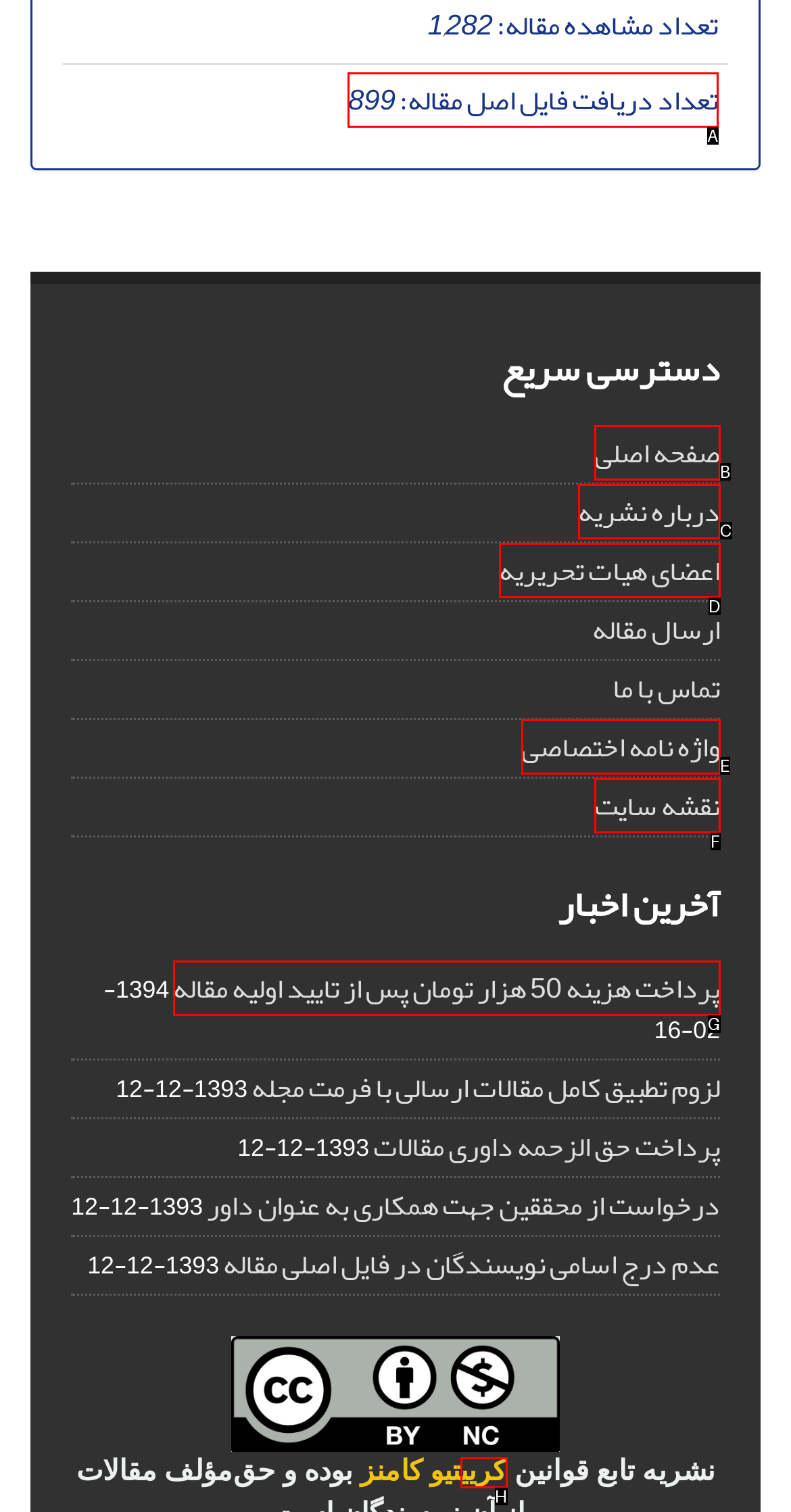Find the HTML element that corresponds to the description: واژه نامه اختصاصی. Indicate your selection by the letter of the appropriate option.

E